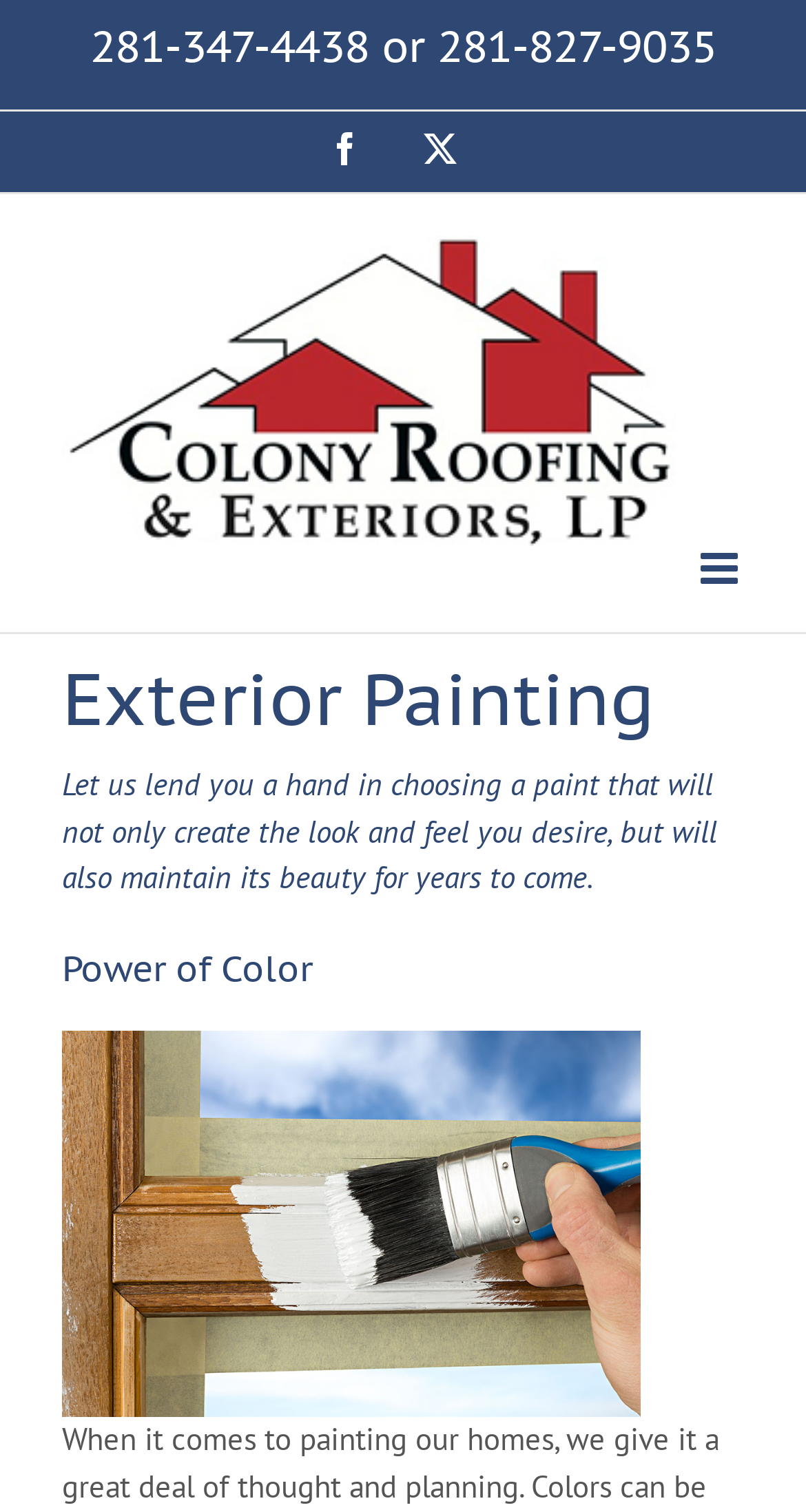Is the mobile menu expanded?
Refer to the image and provide a one-word or short phrase answer.

No